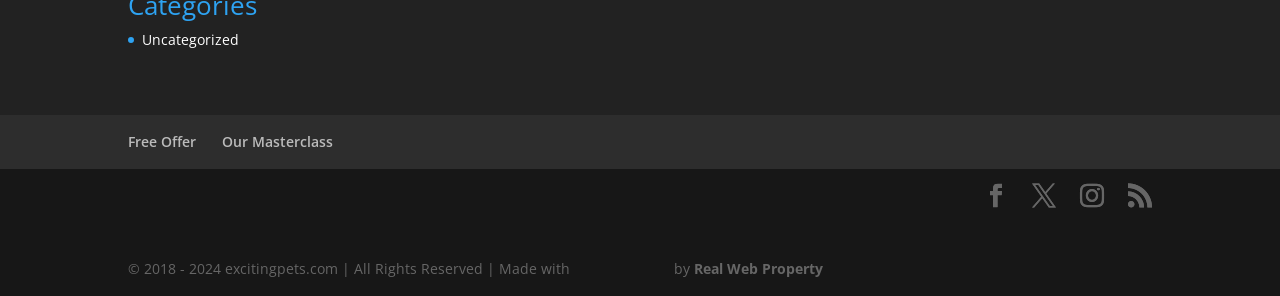Determine the bounding box of the UI component based on this description: "Facebook". The bounding box coordinates should be four float values between 0 and 1, i.e., [left, top, right, bottom].

[0.769, 0.621, 0.788, 0.705]